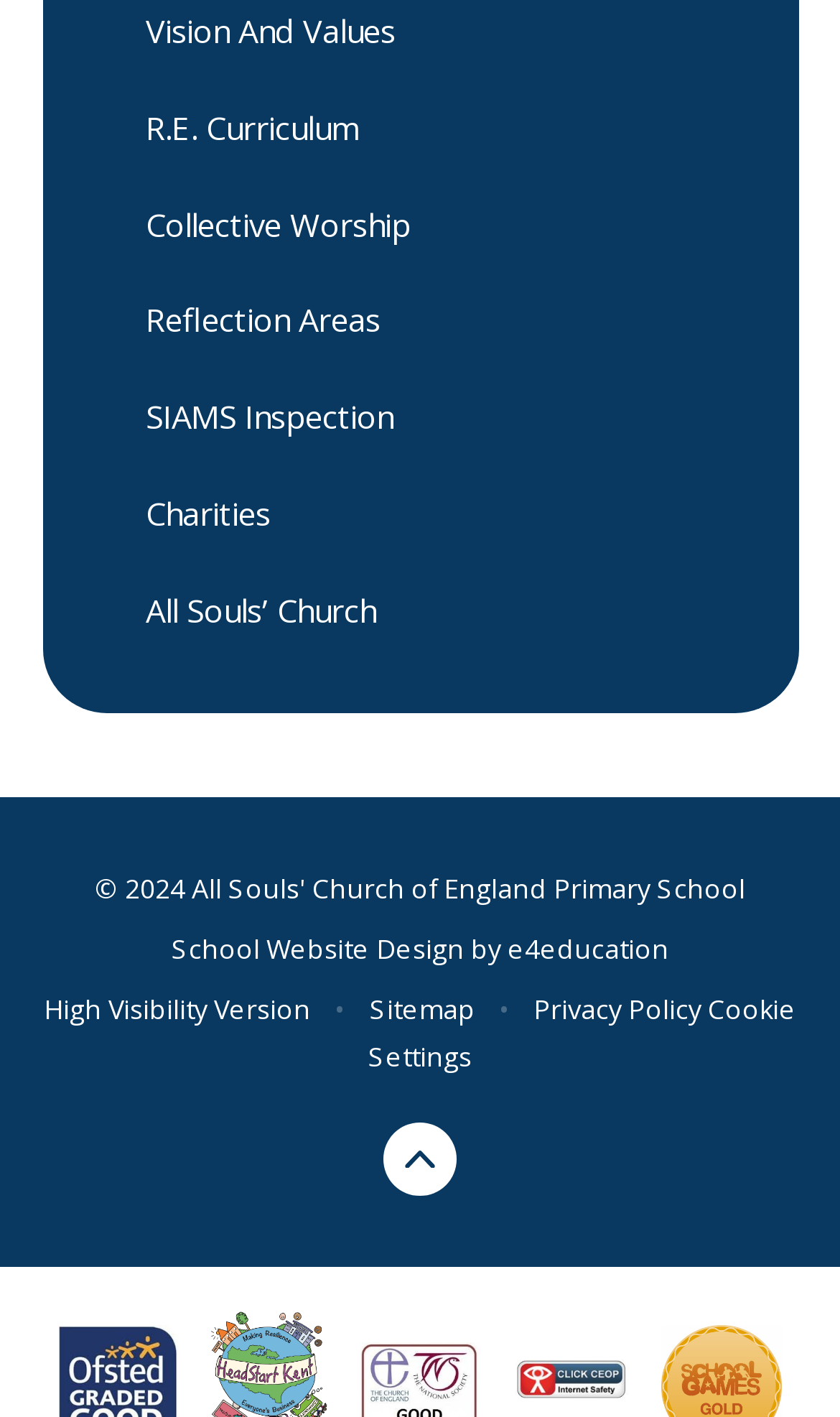What is the text of the static text element at the bottom of the webpage?
Your answer should be a single word or phrase derived from the screenshot.

School Website Design by